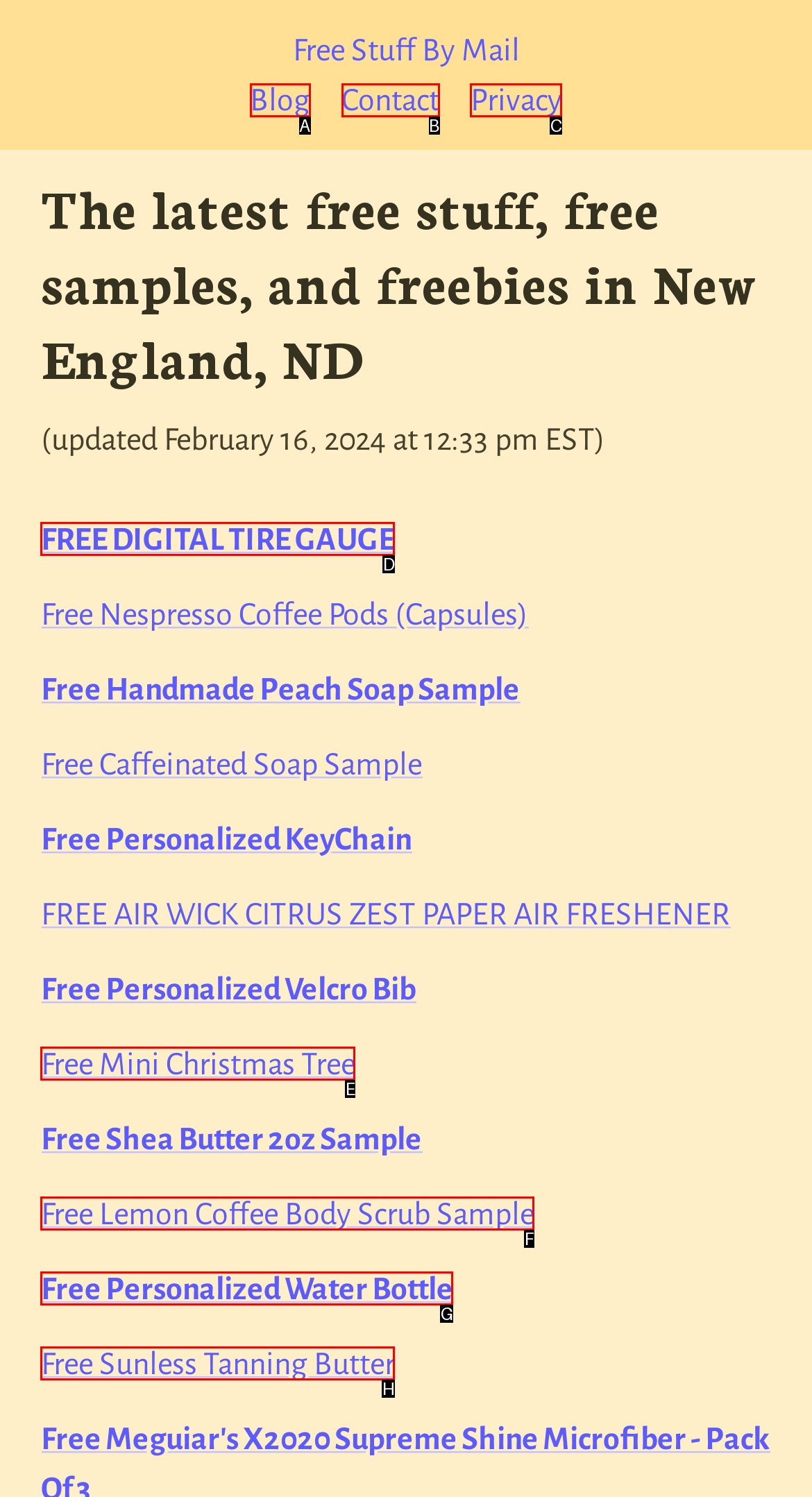Indicate the HTML element that should be clicked to perform the task: read the privacy policy Reply with the letter corresponding to the chosen option.

C